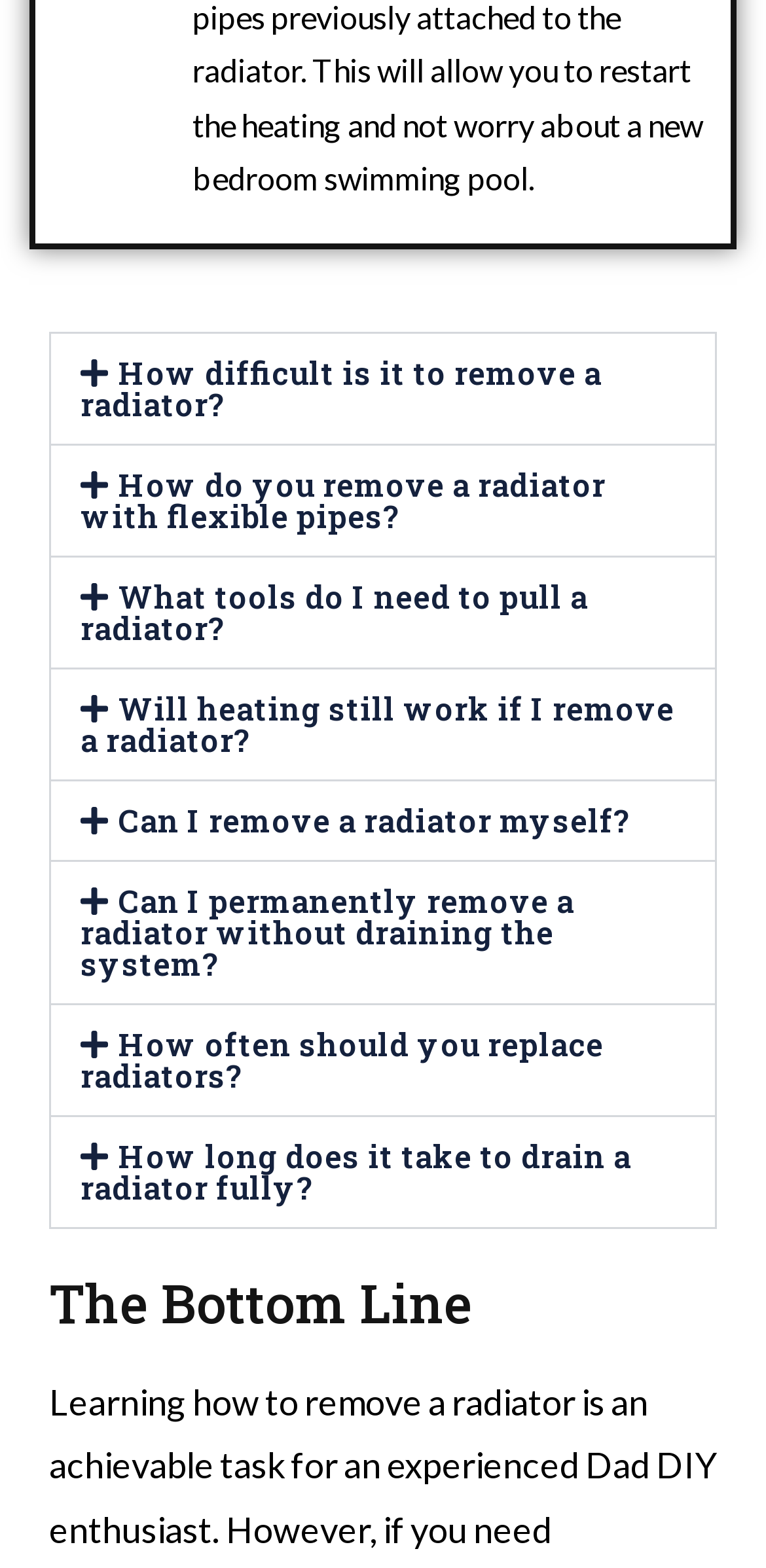What is the topic of the first button?
Based on the image, answer the question with a single word or brief phrase.

Removing a radiator